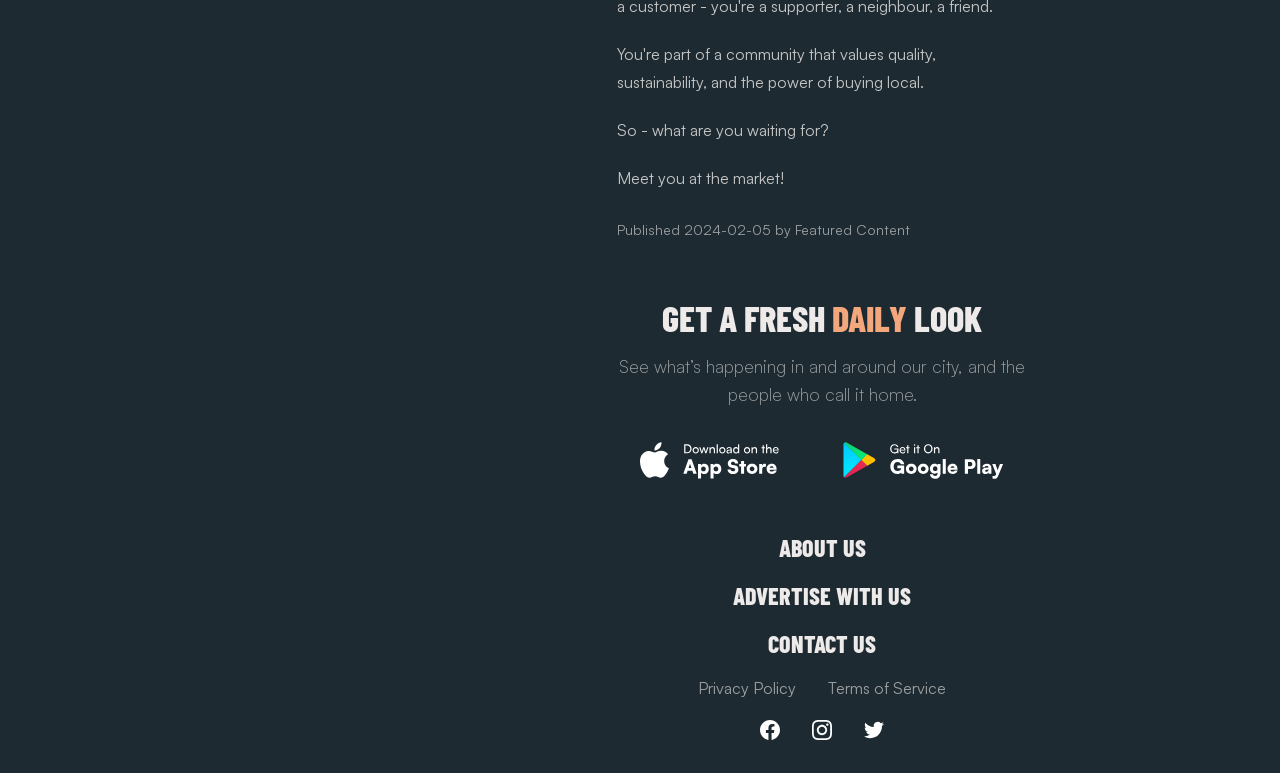Using the element description: "Make a Payment", determine the bounding box coordinates. The coordinates should be in the format [left, top, right, bottom], with values between 0 and 1.

None